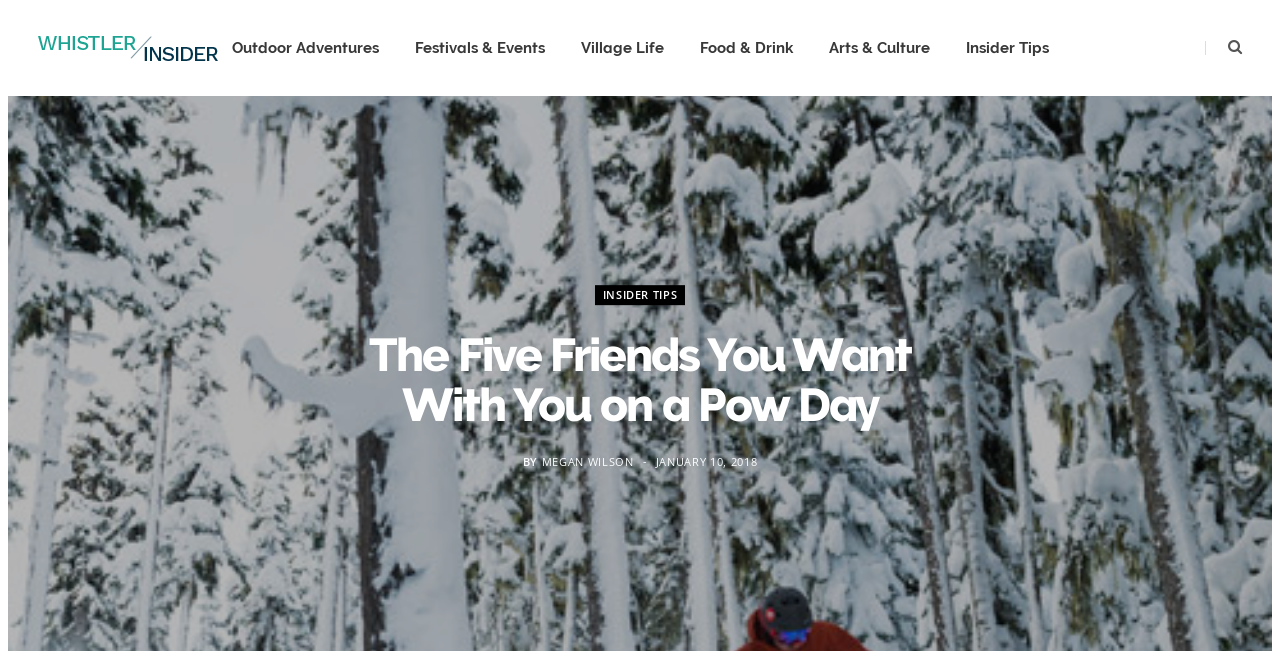Find the bounding box coordinates of the clickable element required to execute the following instruction: "visit the post from JANUARY 10, 2018". Provide the coordinates as four float numbers between 0 and 1, i.e., [left, top, right, bottom].

[0.512, 0.697, 0.592, 0.72]